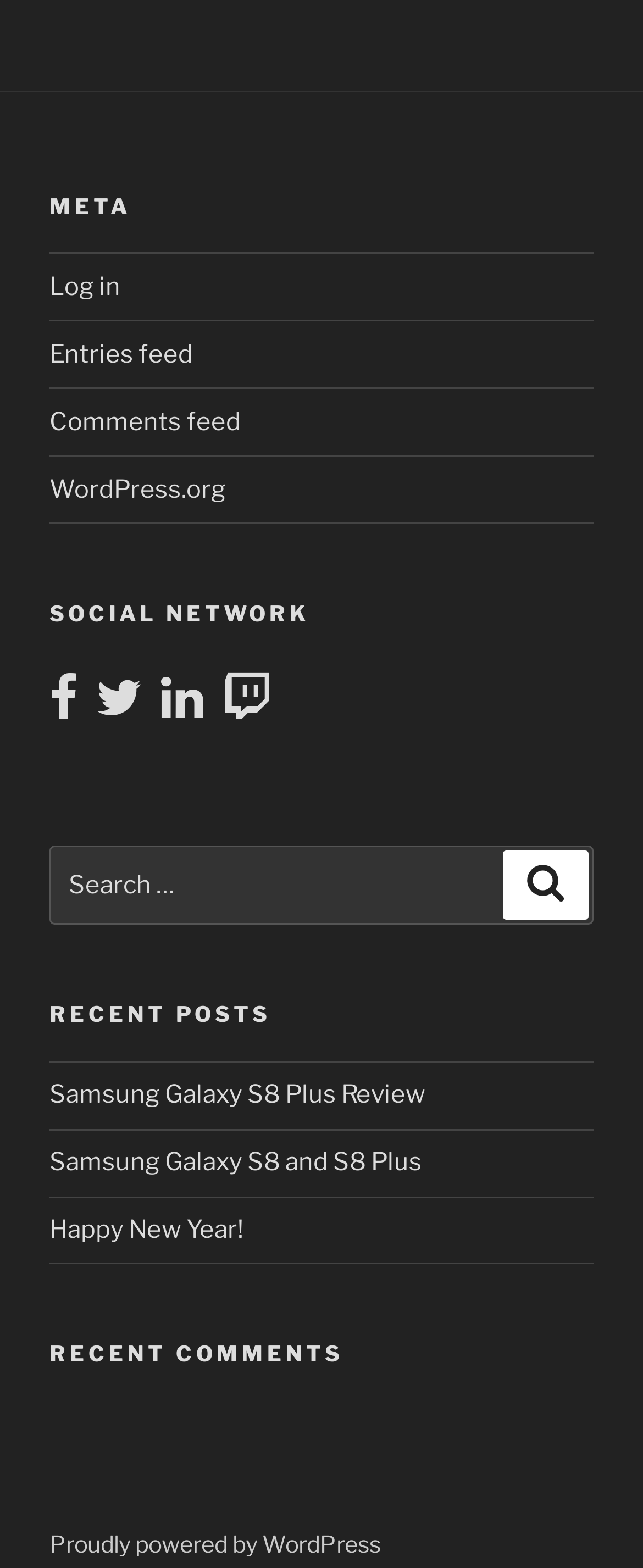Can you look at the image and give a comprehensive answer to the question:
What is the first item in the Meta navigation?

I looked at the navigation element with the heading 'META' and found the first link element with the text 'Log in'.